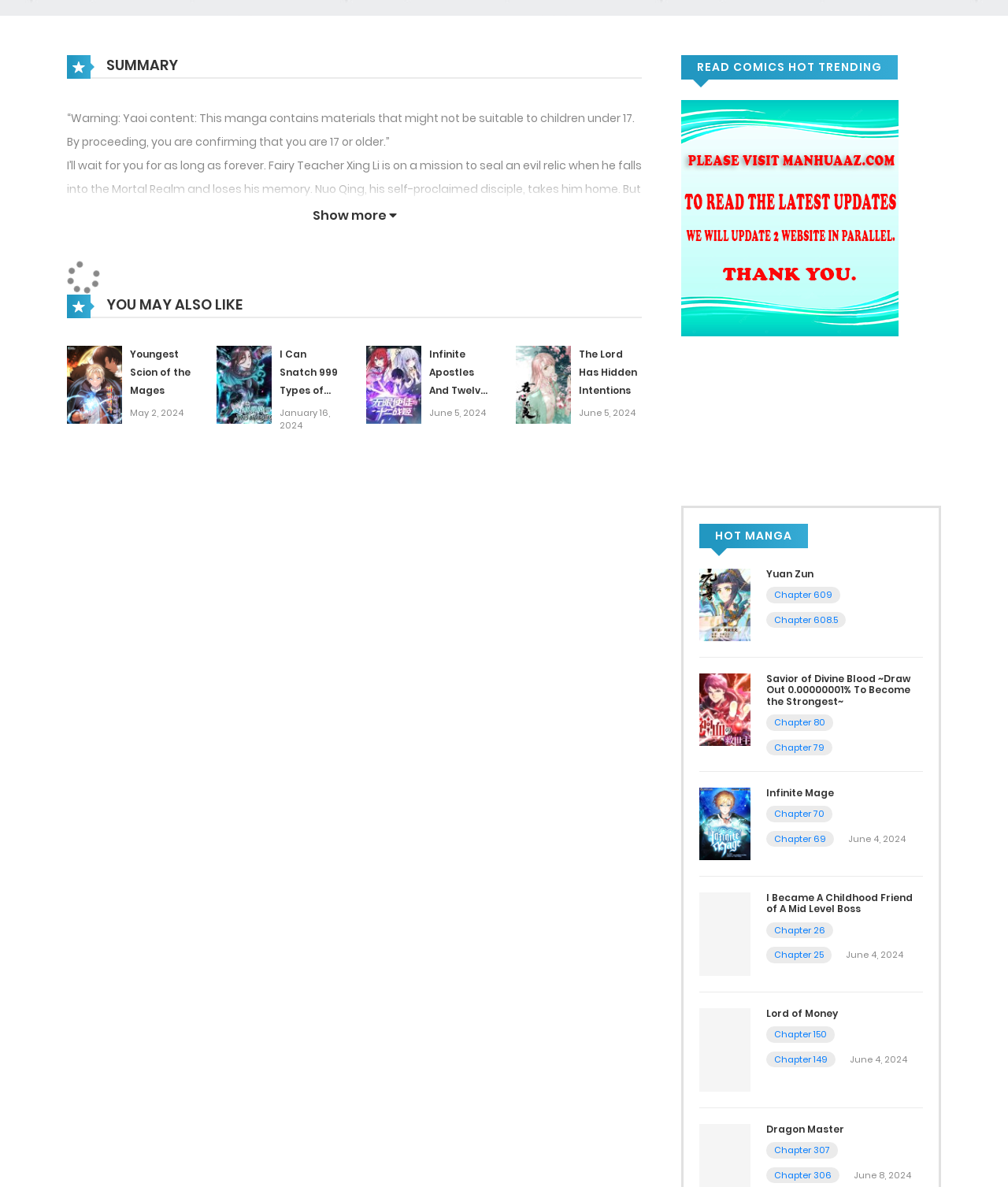Please give a short response to the question using one word or a phrase:
What type of content is shown on this webpage?

Manga